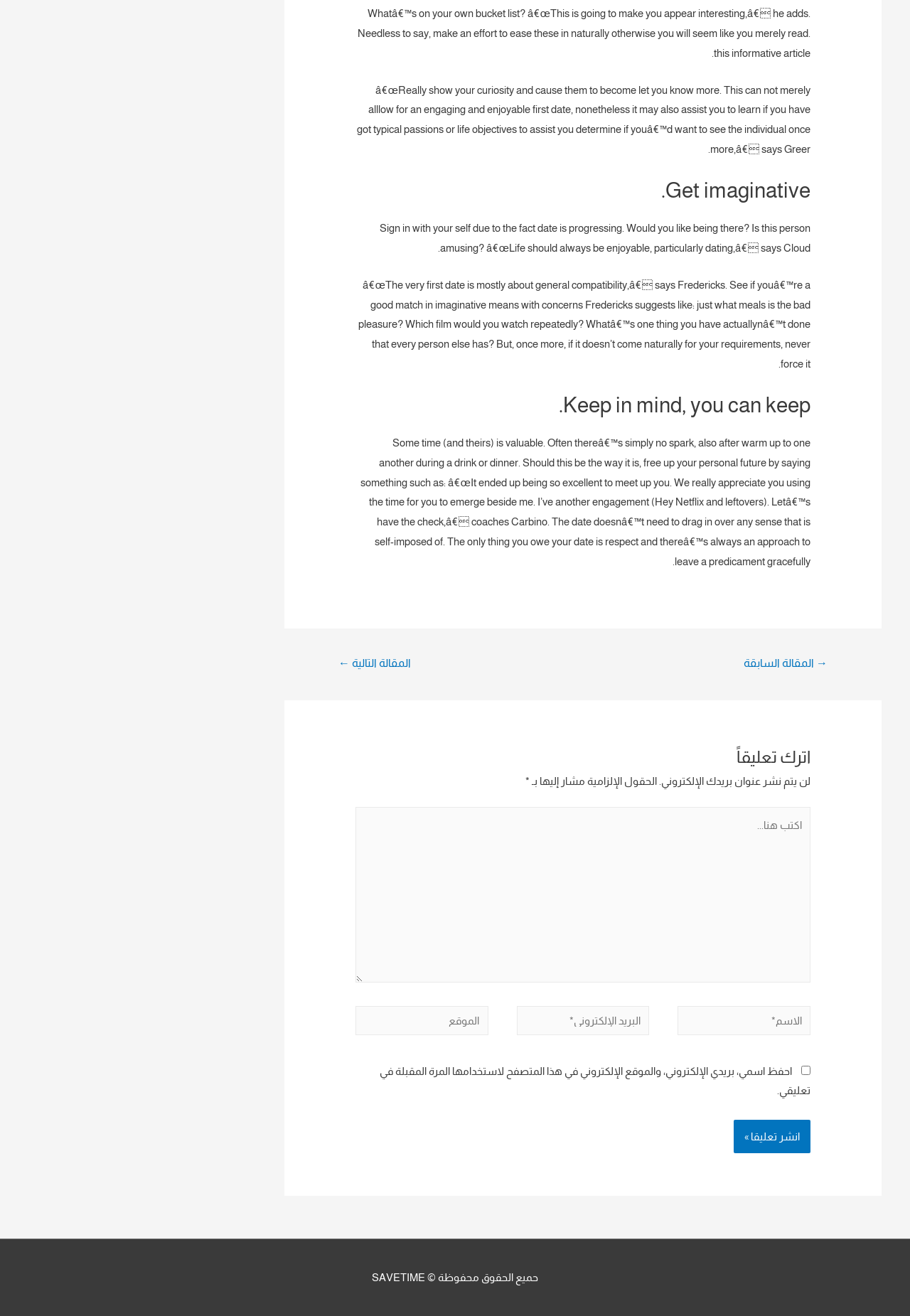Locate the UI element that matches the description name="submit" value="انشر تعليقا »" in the webpage screenshot. Return the bounding box coordinates in the format (top-left x, top-left y, bottom-right x, bottom-right y), with values ranging from 0 to 1.

[0.806, 0.851, 0.891, 0.877]